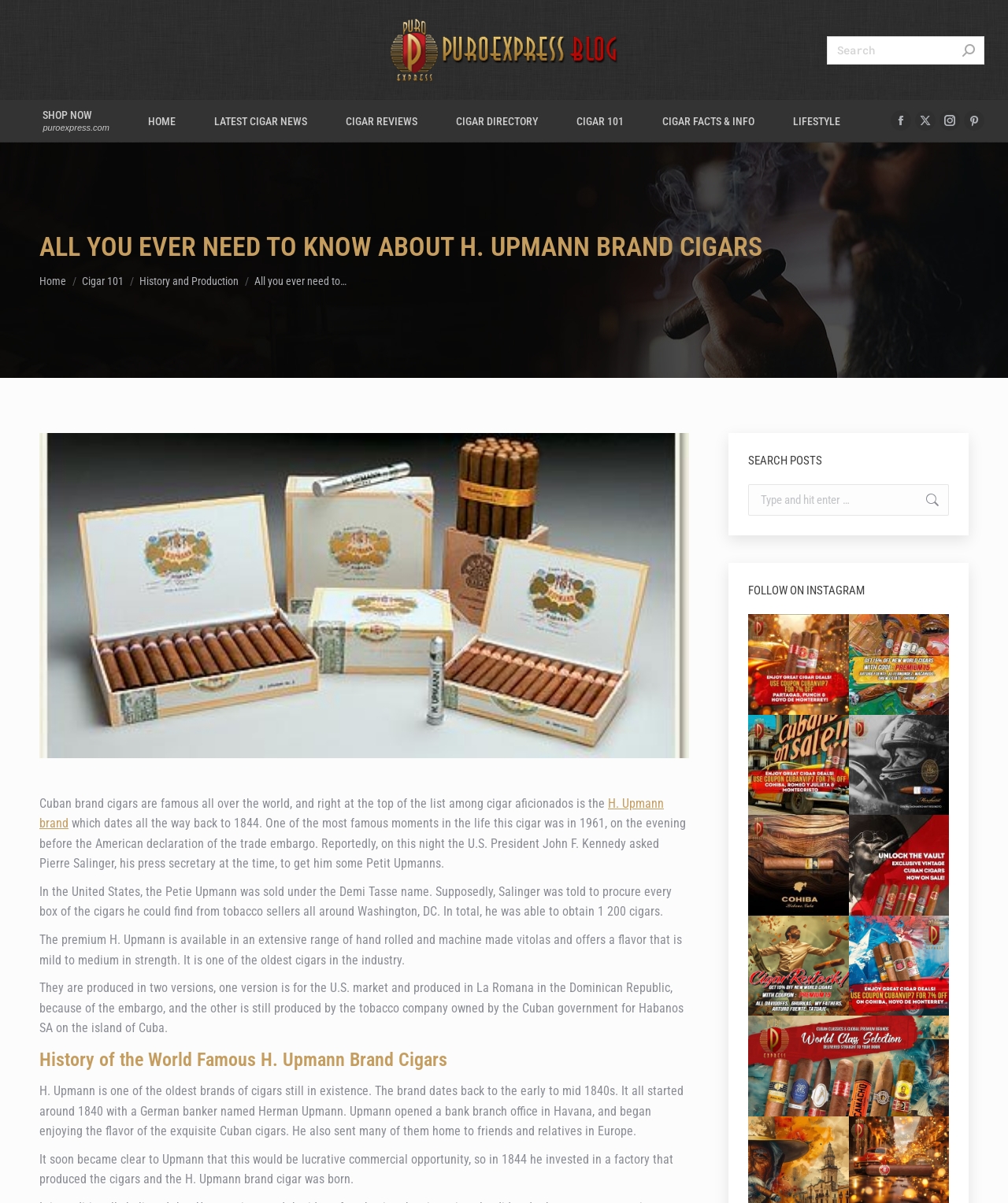Please mark the clickable region by giving the bounding box coordinates needed to complete this instruction: "Explore Features".

None